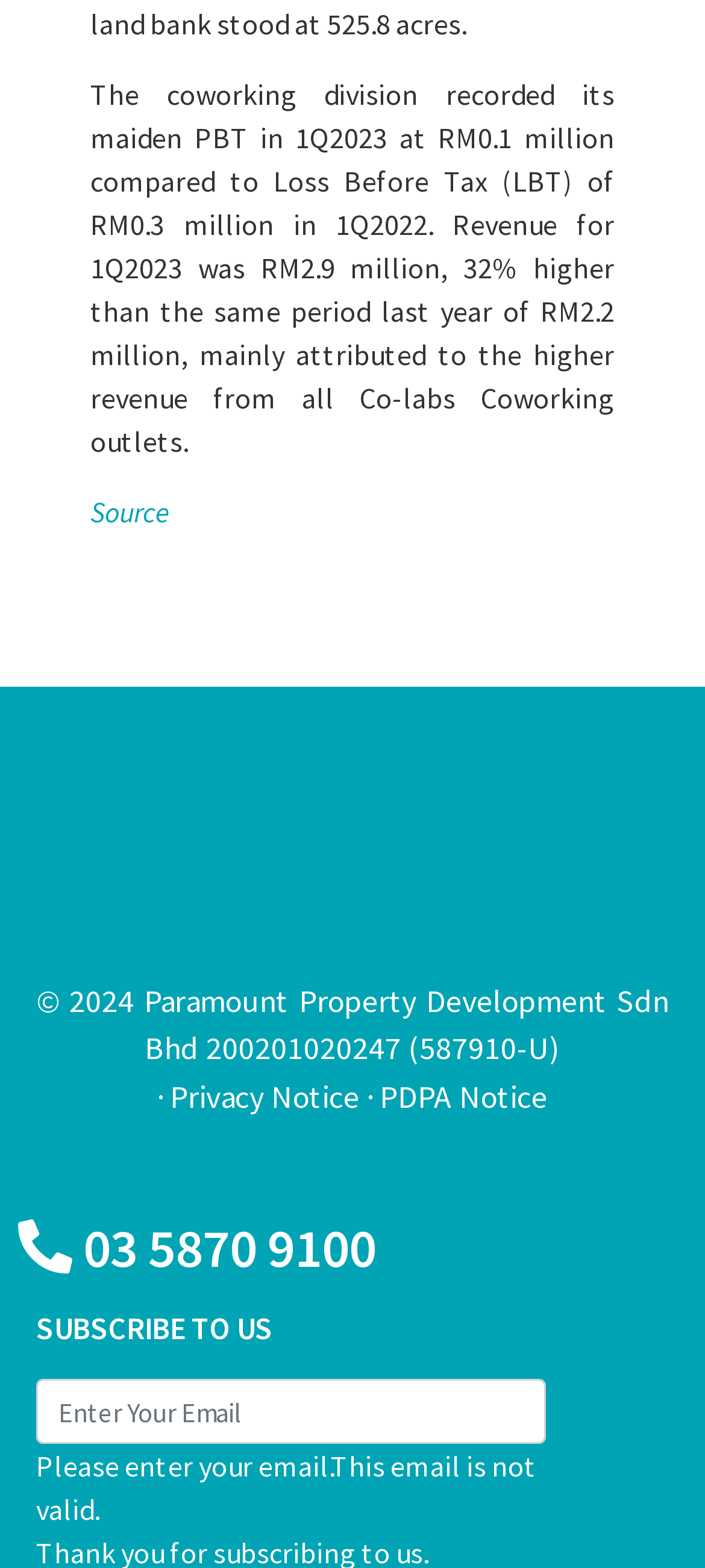Answer briefly with one word or phrase:
What is the purpose of the textbox?

Enter Your Email